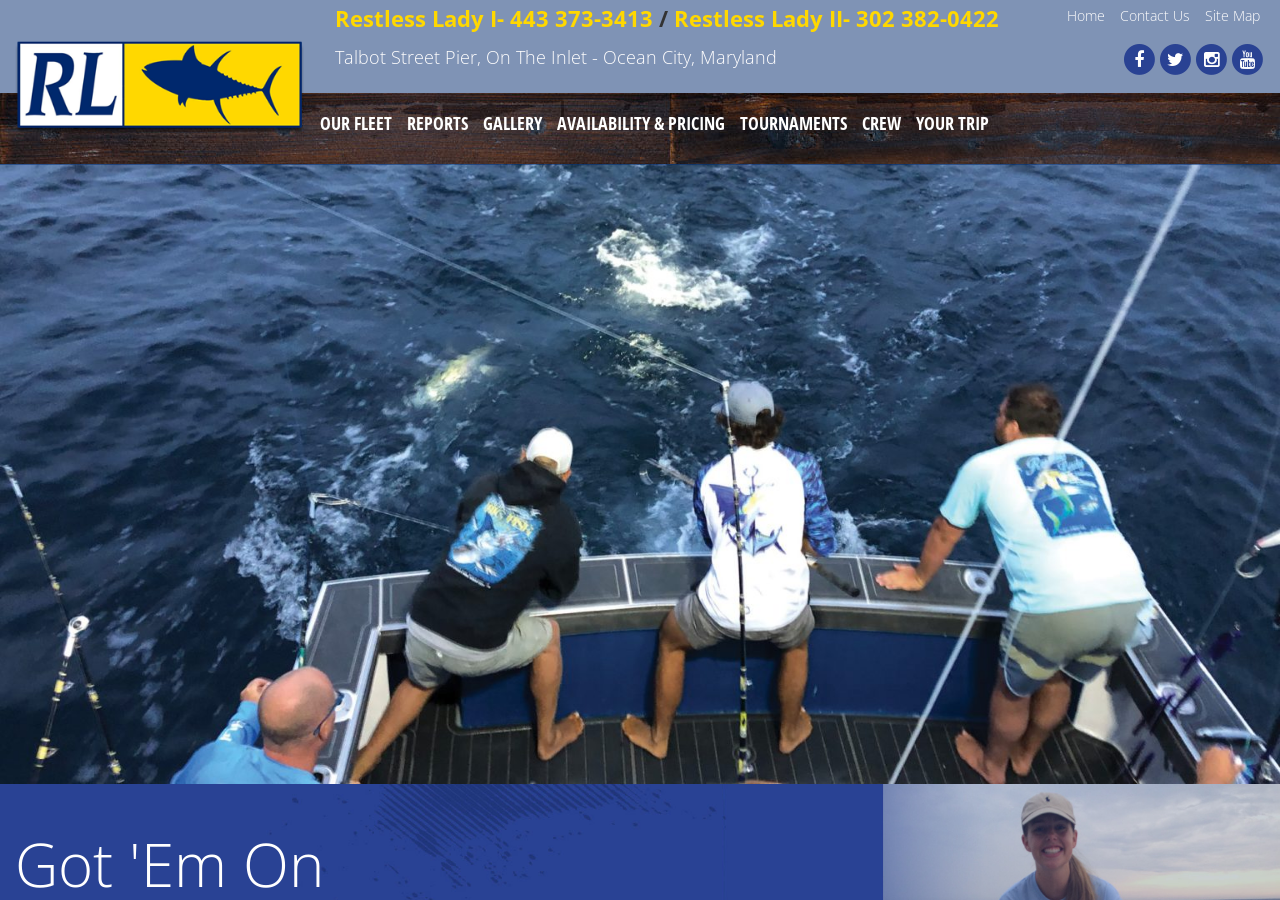What is the title of the header at the bottom of the webpage? Based on the image, give a response in one word or a short phrase.

Got 'Em On